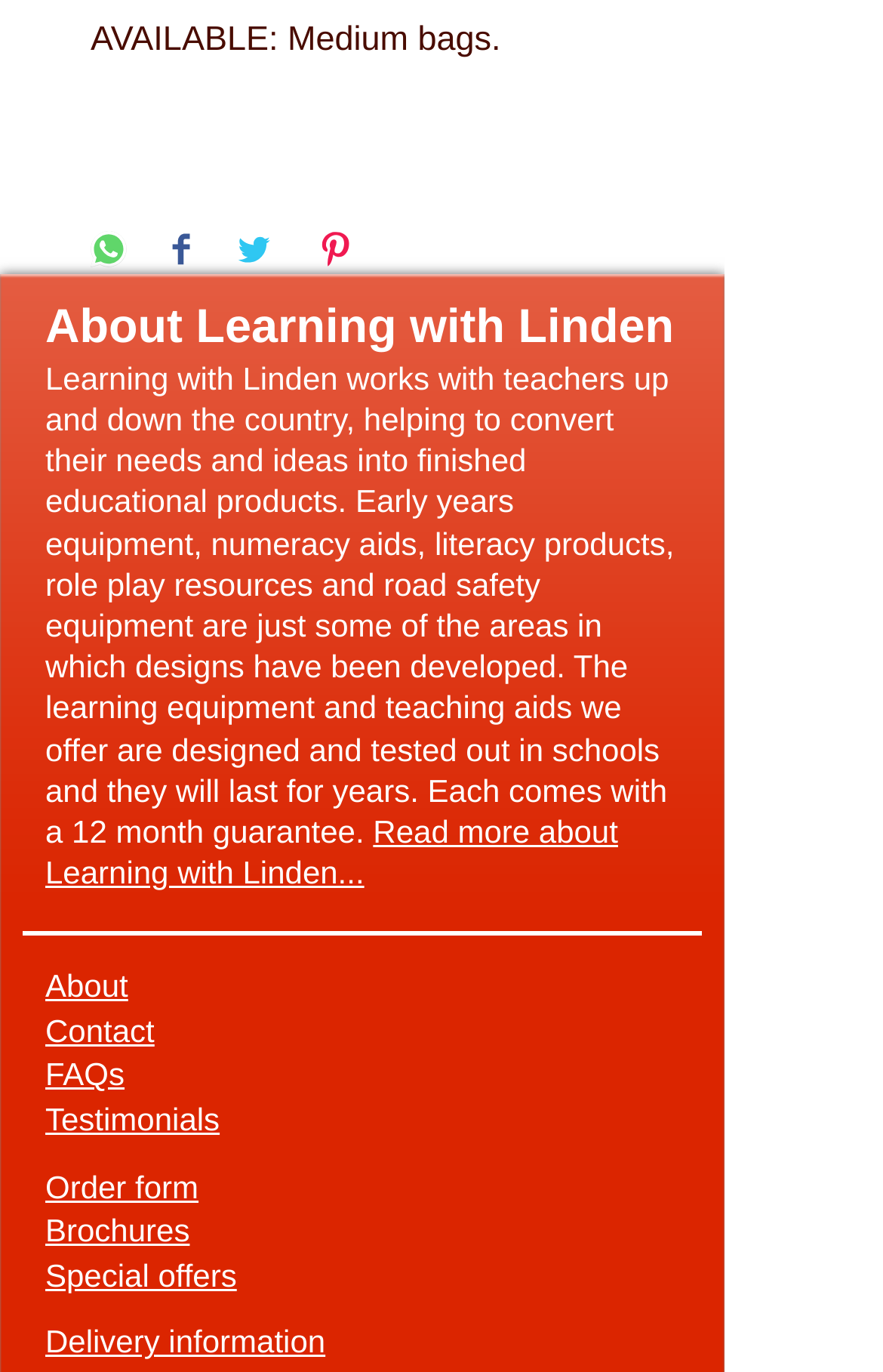Identify the bounding box coordinates of the region that needs to be clicked to carry out this instruction: "Browse all categories". Provide these coordinates as four float numbers ranging from 0 to 1, i.e., [left, top, right, bottom].

None